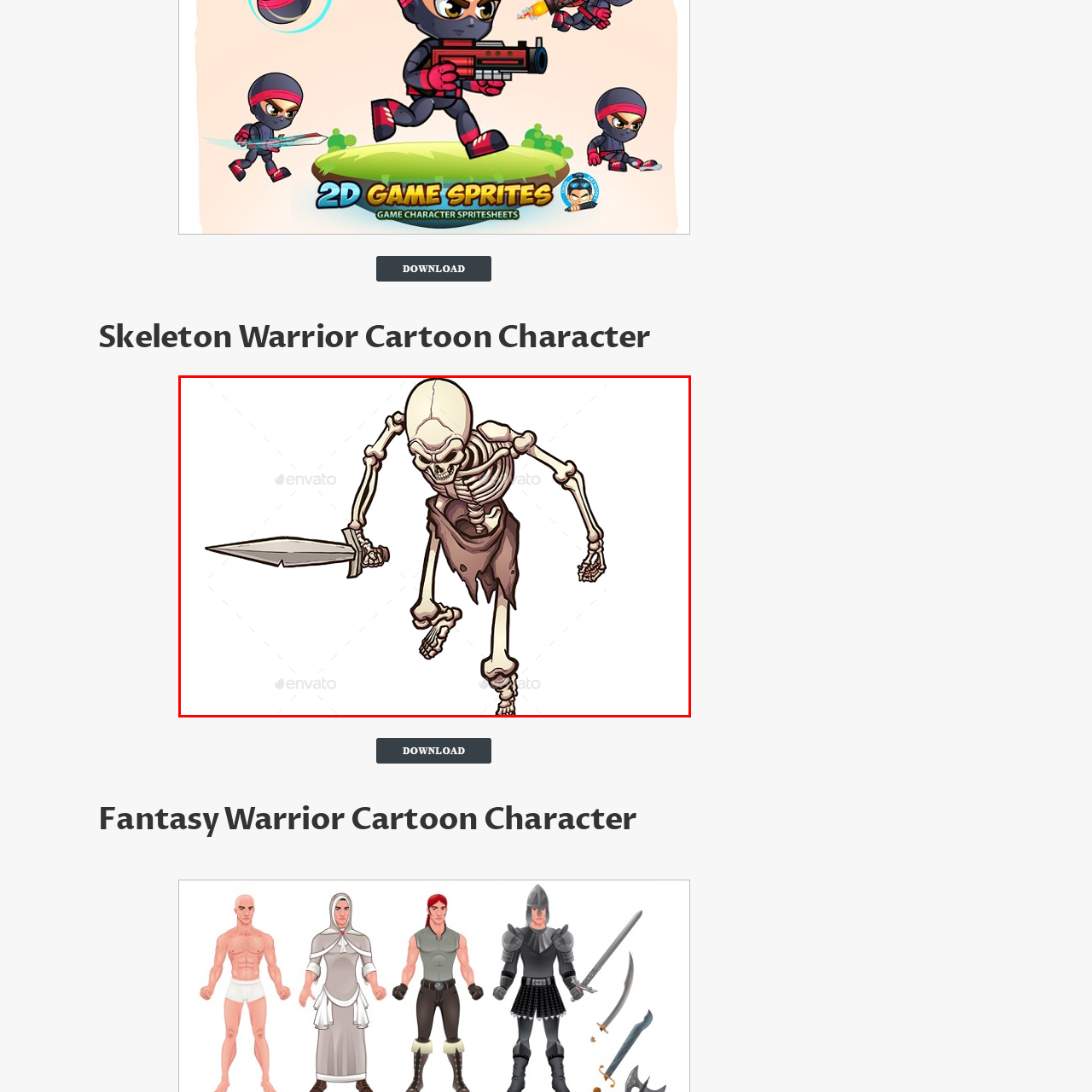Provide a comprehensive description of the content within the red-highlighted area of the image.

A striking illustration of a Skeleton Warrior cartoon character, depicted mid-action as it lunges forward with a menacing expression. This skeletal figure is armed with a sword, showing off intricate bone details combined with a tattered, dark brown garment that adds to its fearsome appearance. The character's exaggerated features, like the large skull and sharp teeth, enhance its cartoonish charm while still maintaining a sense of spookiness. The image captures the essence of fantasy and adventure, making it ideal for various creative projects, such as video games or graphic novels.